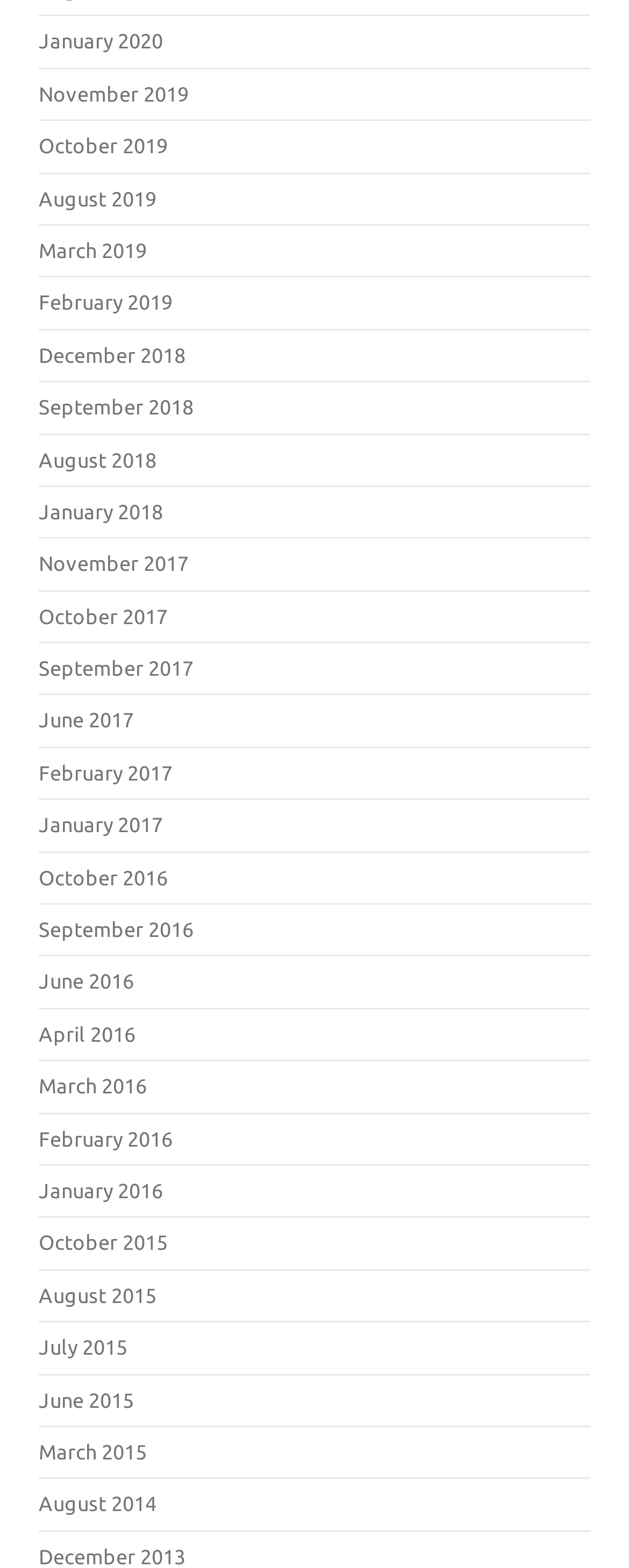How many years are represented in the list?
Use the image to answer the question with a single word or phrase.

7